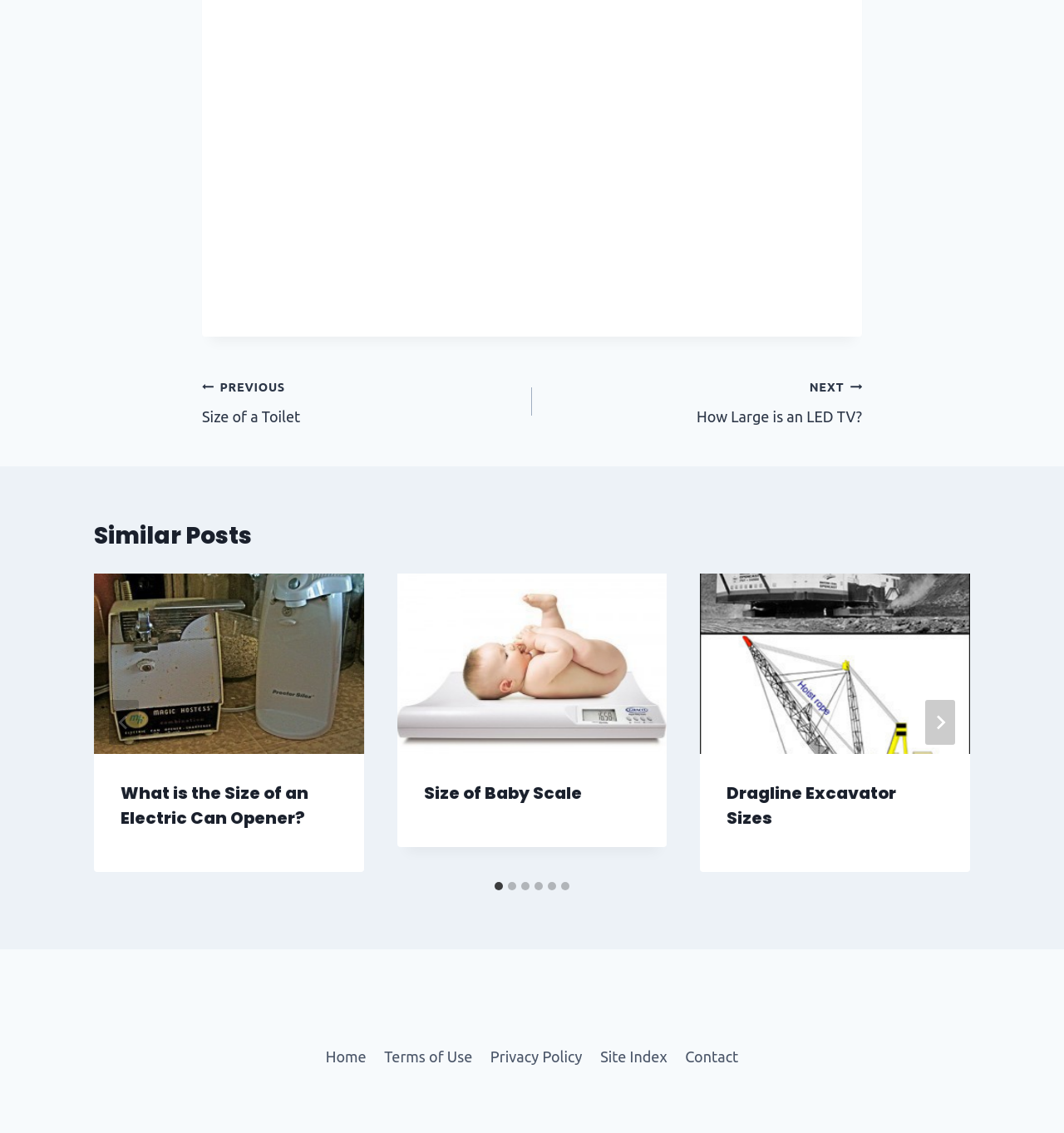What is the title of the previous post?
Please answer the question as detailed as possible based on the image.

The title of the previous post can be found in the post navigation section, where it says 'PREVIOUS Size of a Toilet'. This indicates that the previous post is about the size of a toilet.